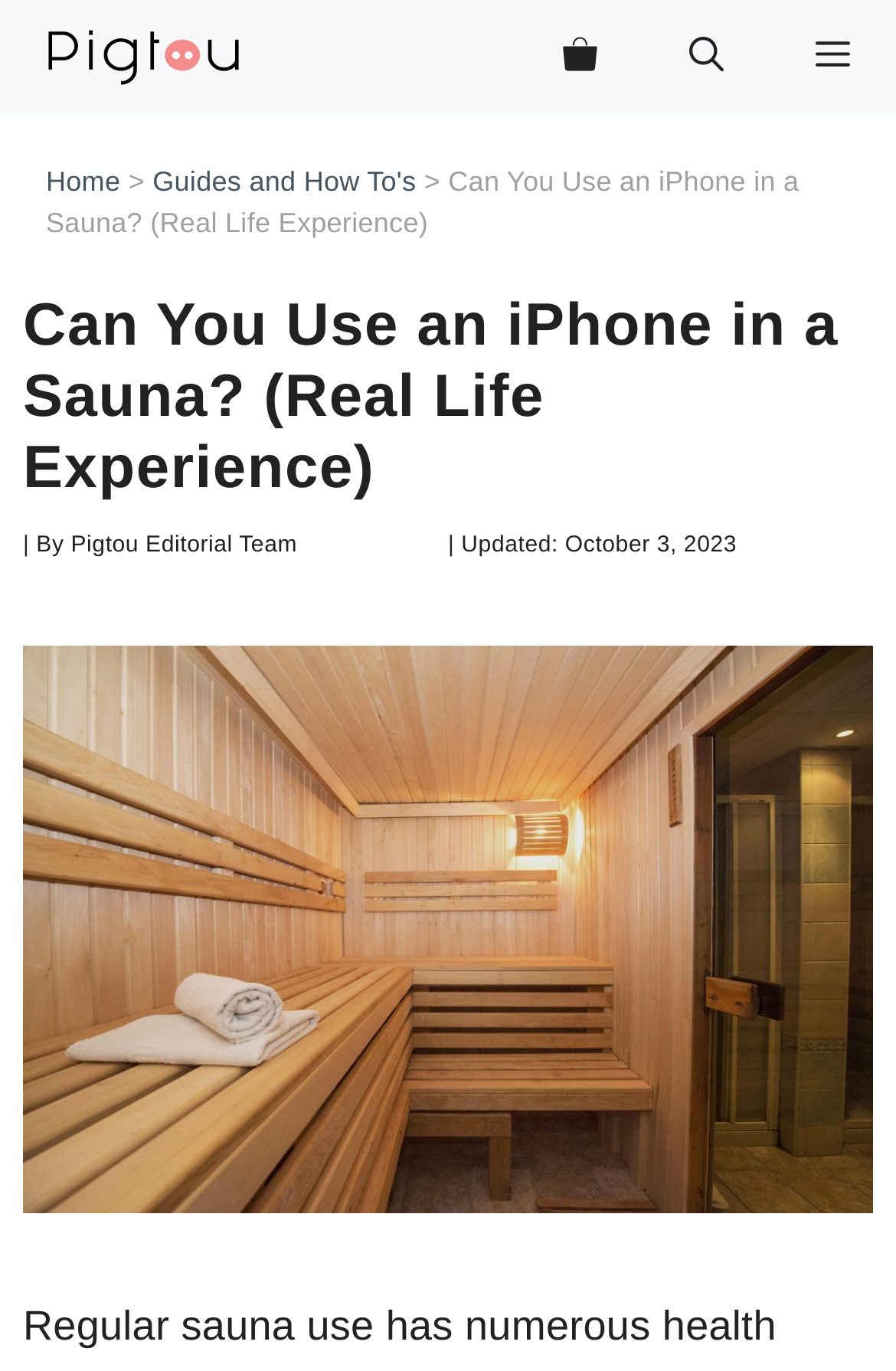Identify the bounding box of the HTML element described here: "Home". Provide the coordinates as four float numbers between 0 and 1: [left, top, right, bottom].

[0.051, 0.121, 0.134, 0.144]